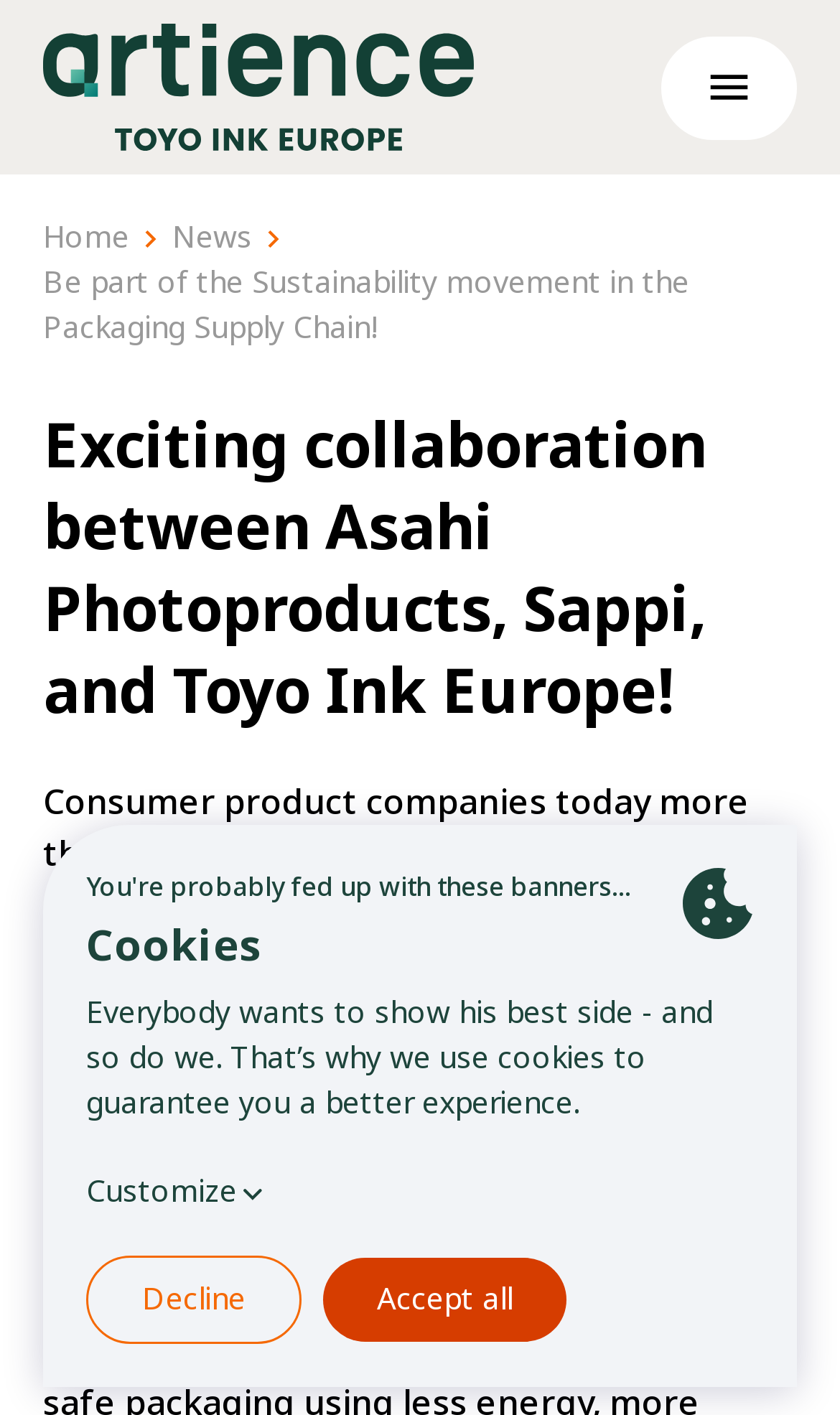What is the company name?
Use the information from the screenshot to give a comprehensive response to the question.

The company name can be found in the logo at the top left corner of the webpage, which is an image with the text 'Toyo Ink logo'.